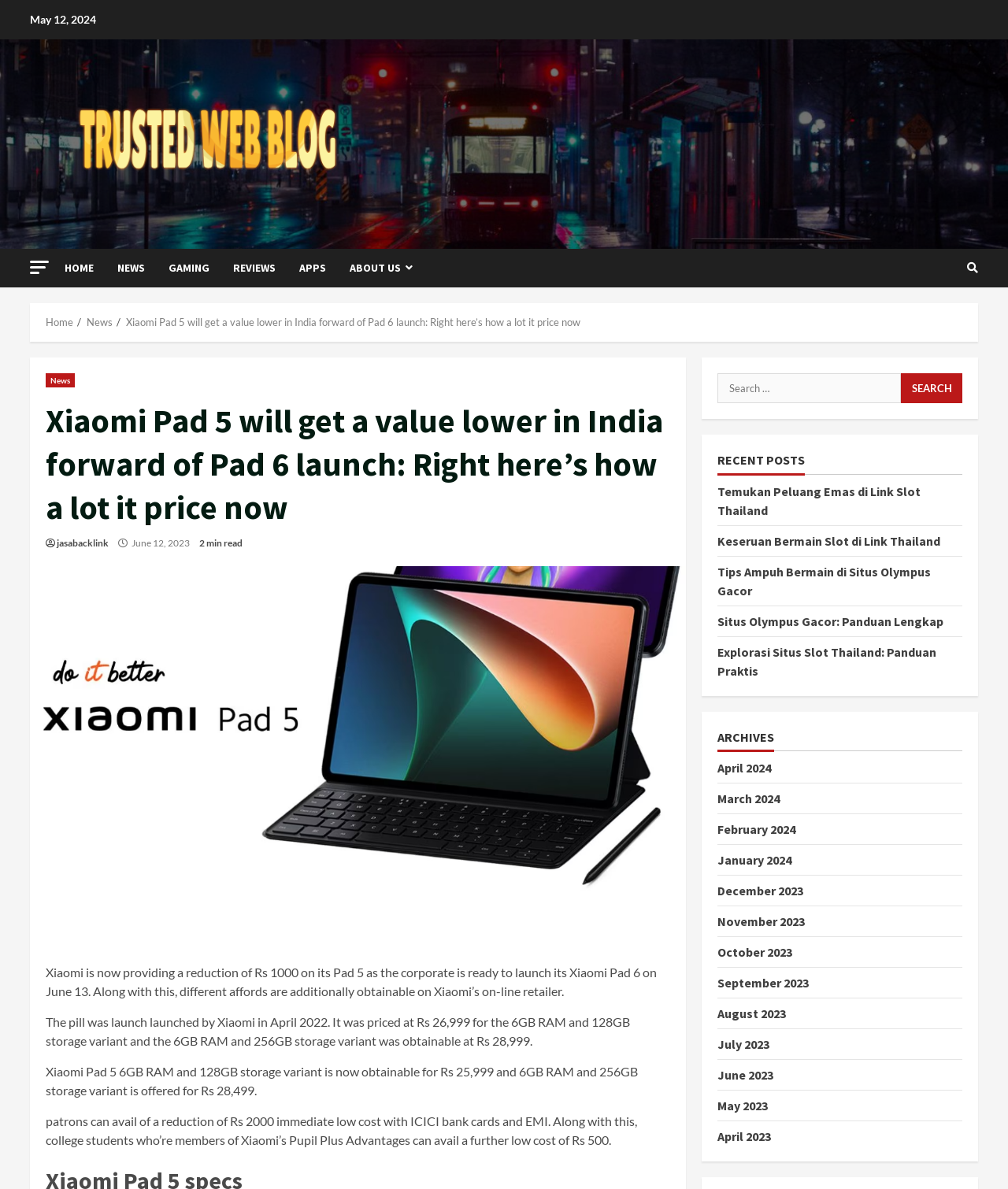What is the discount available on Xiaomi Pad 5?
Please provide a single word or phrase in response based on the screenshot.

Rs 1000